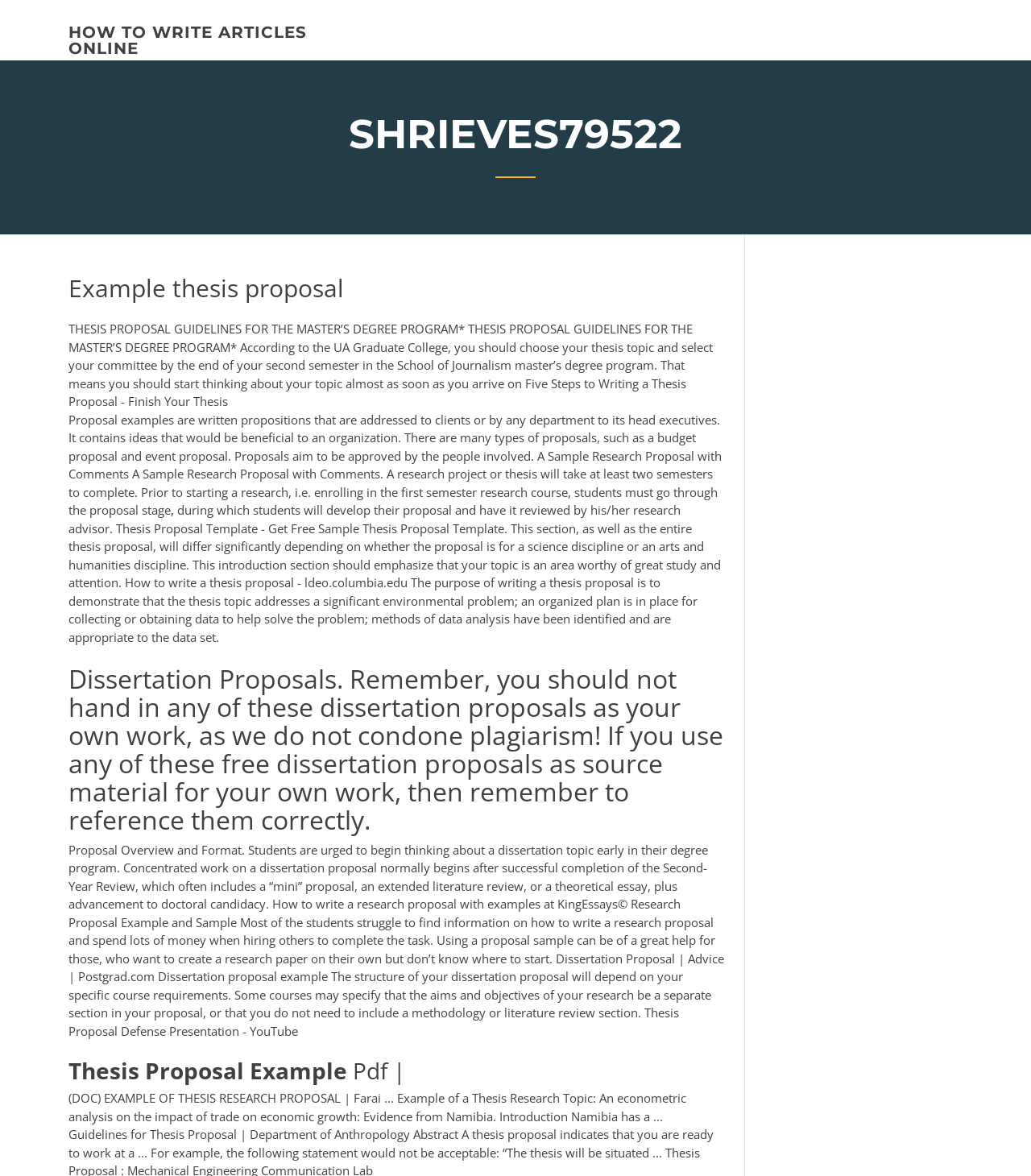What is the importance of choosing a thesis topic?
Provide a one-word or short-phrase answer based on the image.

It is worthy of great study